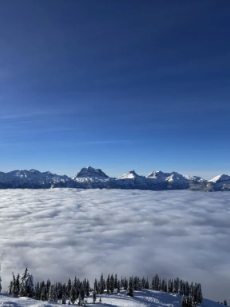What is the color of the sky in the image?
Based on the screenshot, respond with a single word or phrase.

Blue